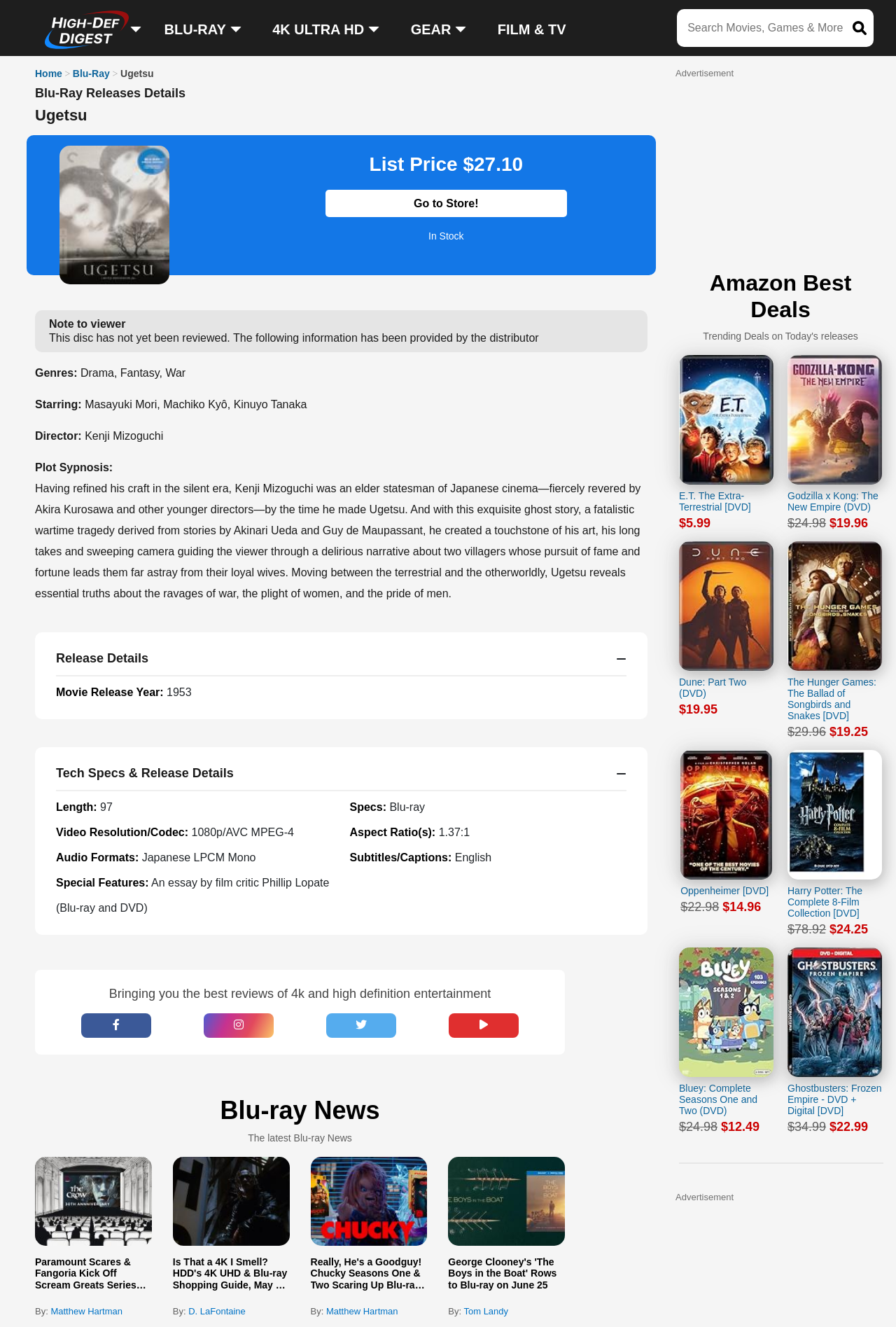Please provide the bounding box coordinates in the format (top-left x, top-left y, bottom-right x, bottom-right y). Remember, all values are floating point numbers between 0 and 1. What is the bounding box coordinate of the region described as: Release Dates

[0.0, 0.211, 0.03, 0.252]